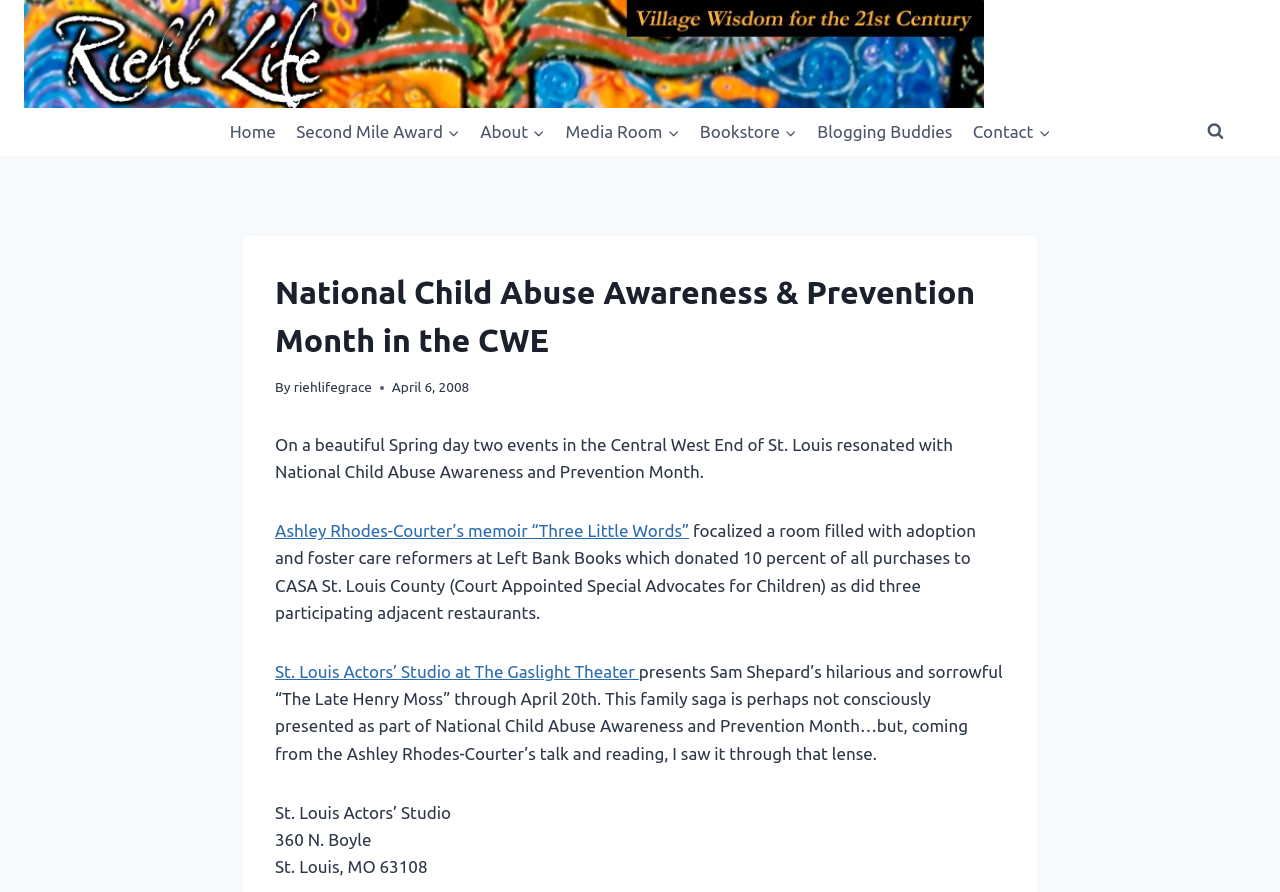What is the date of the article?
Please provide a single word or phrase answer based on the image.

April 6, 2008